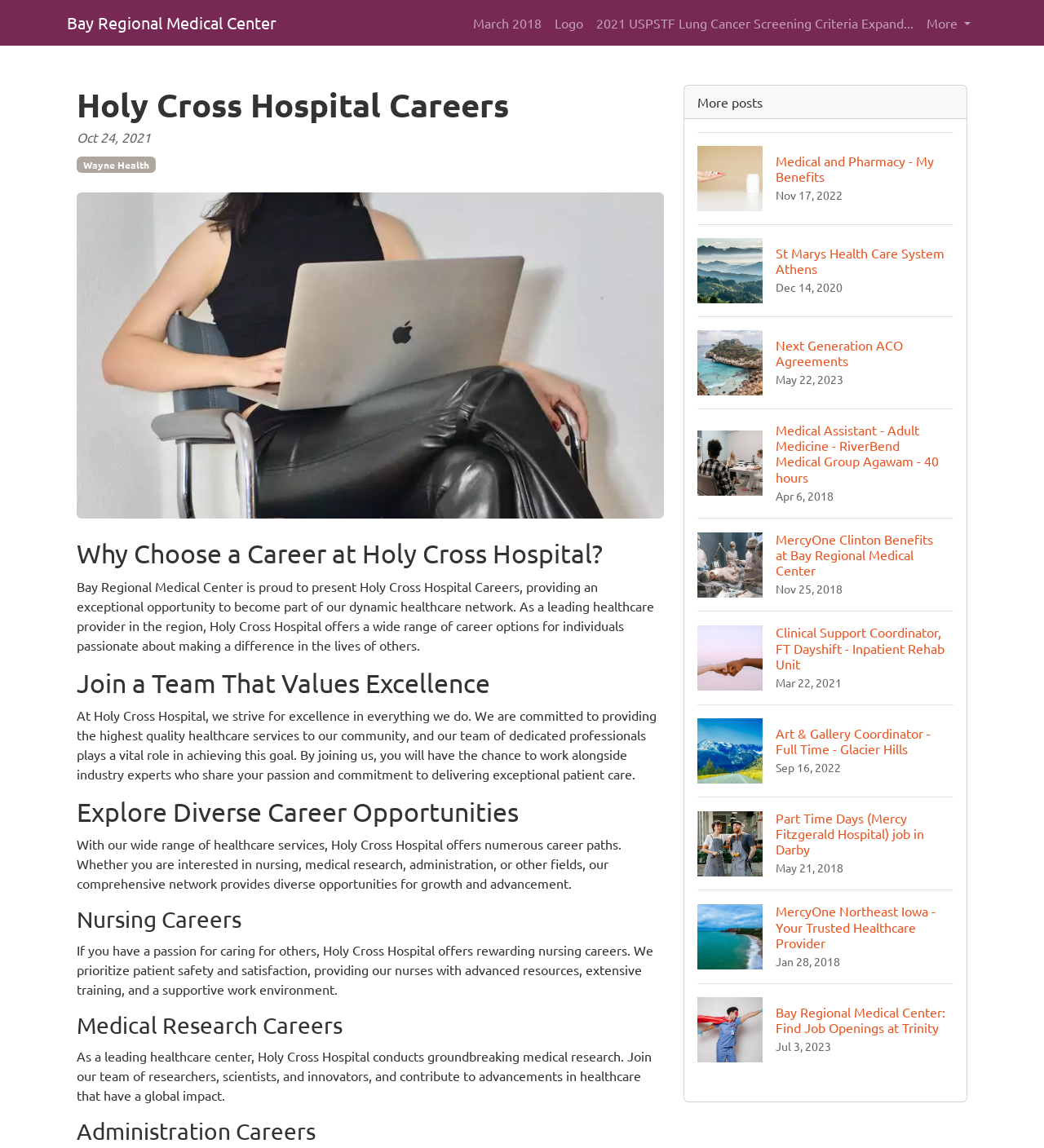Show the bounding box coordinates of the region that should be clicked to follow the instruction: "Learn about Nursing Careers."

[0.073, 0.789, 0.636, 0.813]